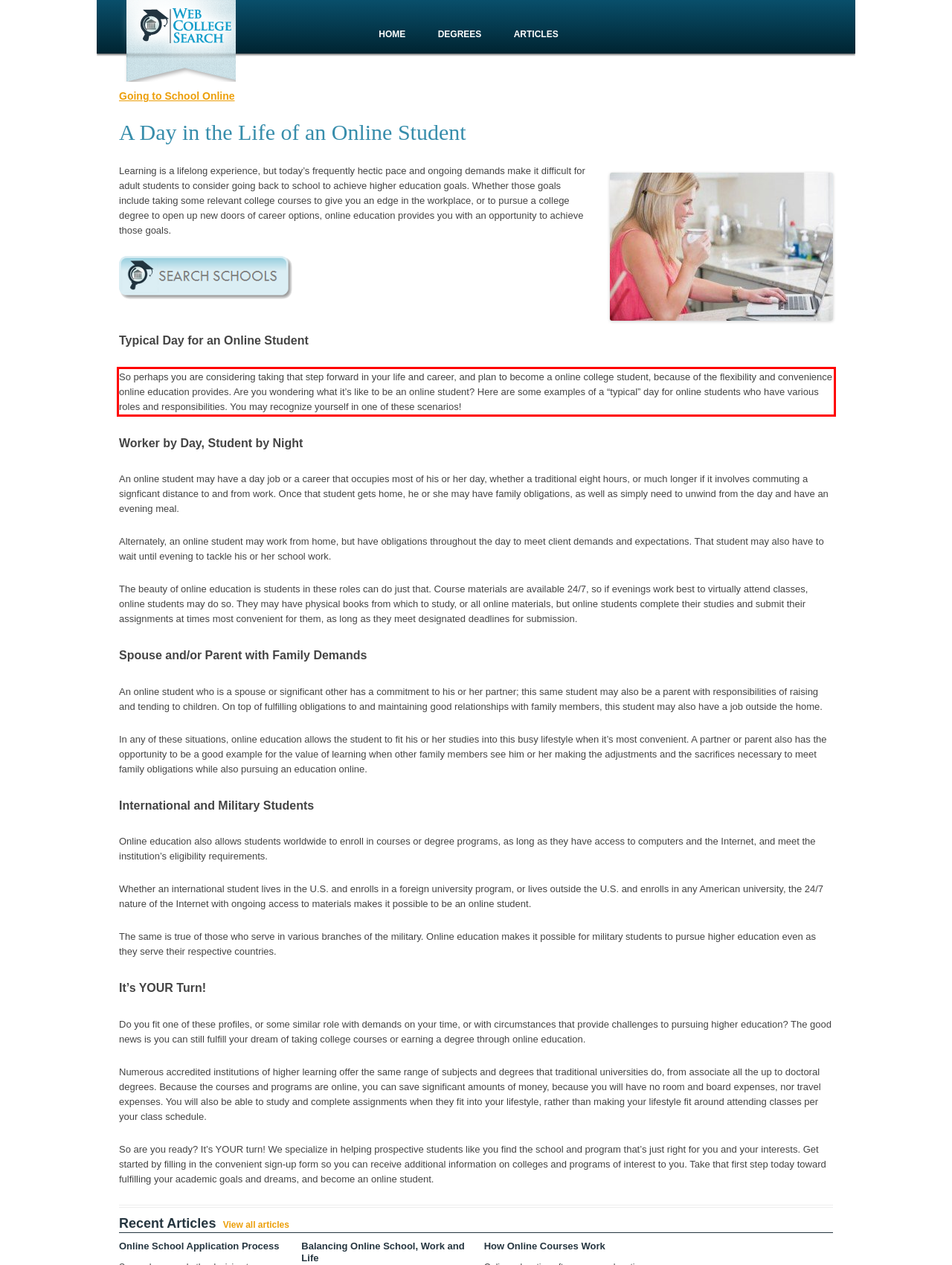With the provided screenshot of a webpage, locate the red bounding box and perform OCR to extract the text content inside it.

So perhaps you are considering taking that step forward in your life and career, and plan to become a online college student, because of the flexibility and convenience online education provides. Are you wondering what it’s like to be an online student? Here are some examples of a “typical” day for online students who have various roles and responsibilities. You may recognize yourself in one of these scenarios!